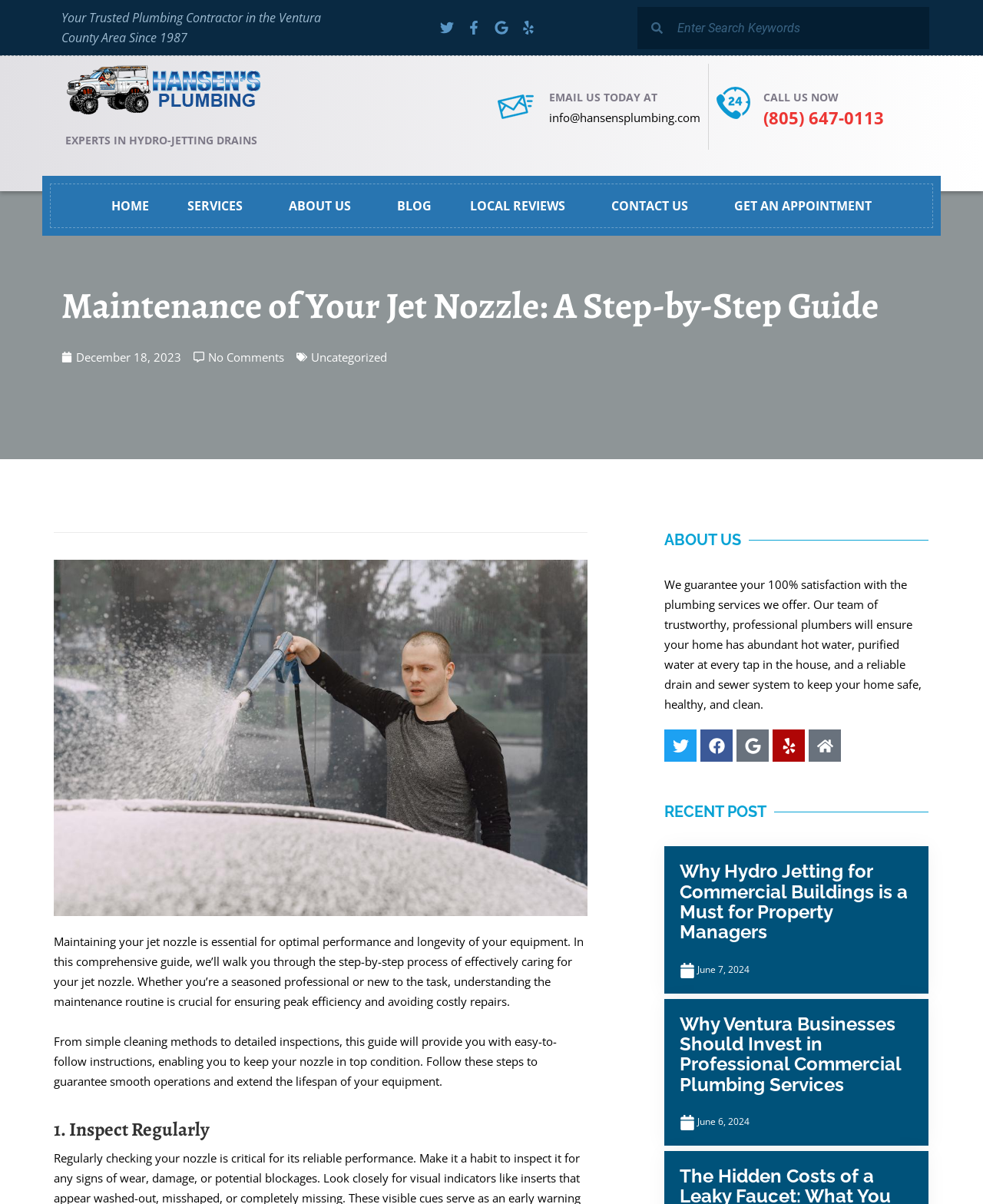Identify the primary heading of the webpage and provide its text.

Maintenance of Your Jet Nozzle: A Step-by-Step Guide